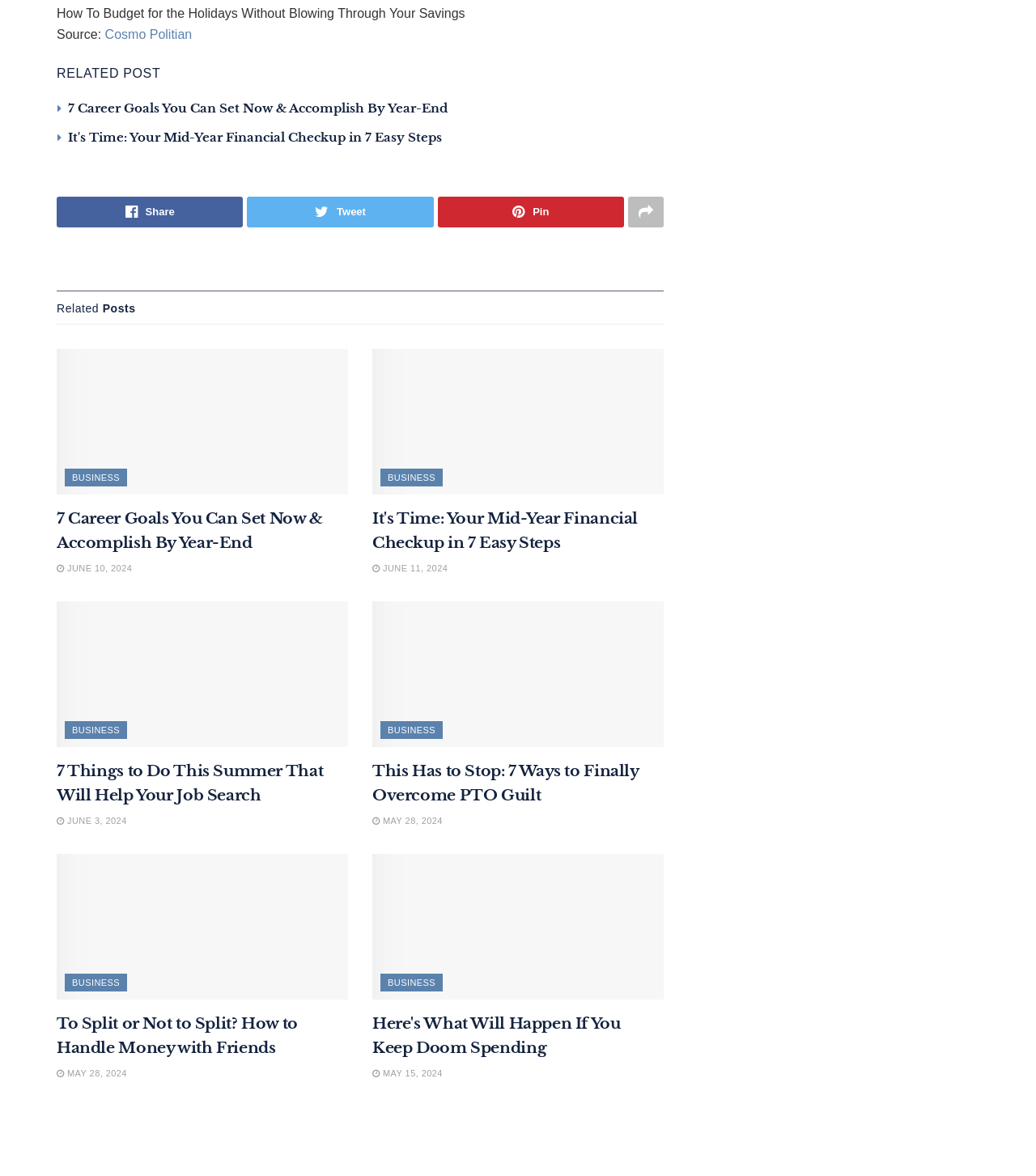Please determine the bounding box coordinates of the clickable area required to carry out the following instruction: "Check the mid-year financial checkup in 7 easy steps". The coordinates must be four float numbers between 0 and 1, represented as [left, top, right, bottom].

[0.066, 0.11, 0.427, 0.124]